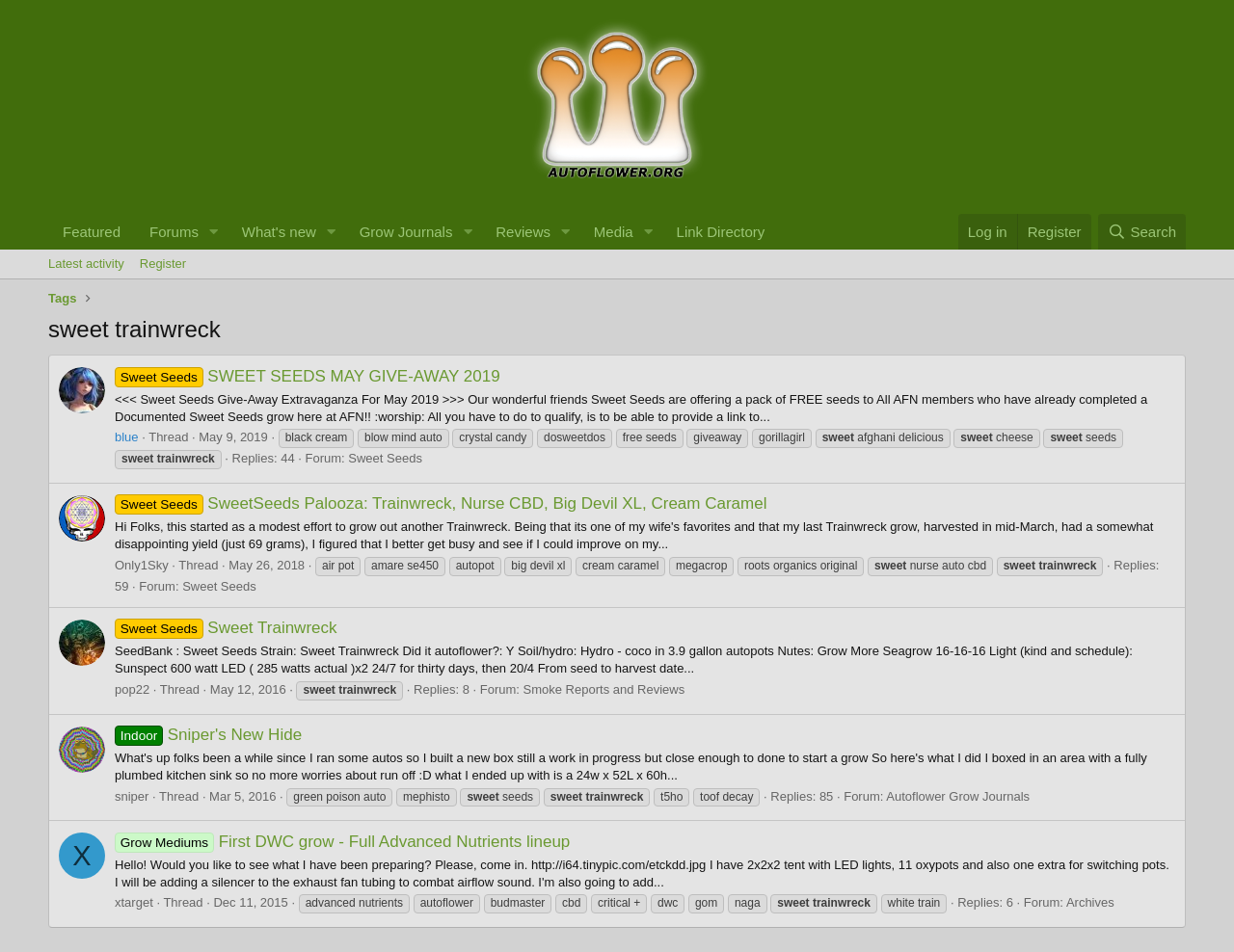How many links are there in the top navigation bar?
Answer with a single word or phrase by referring to the visual content.

7